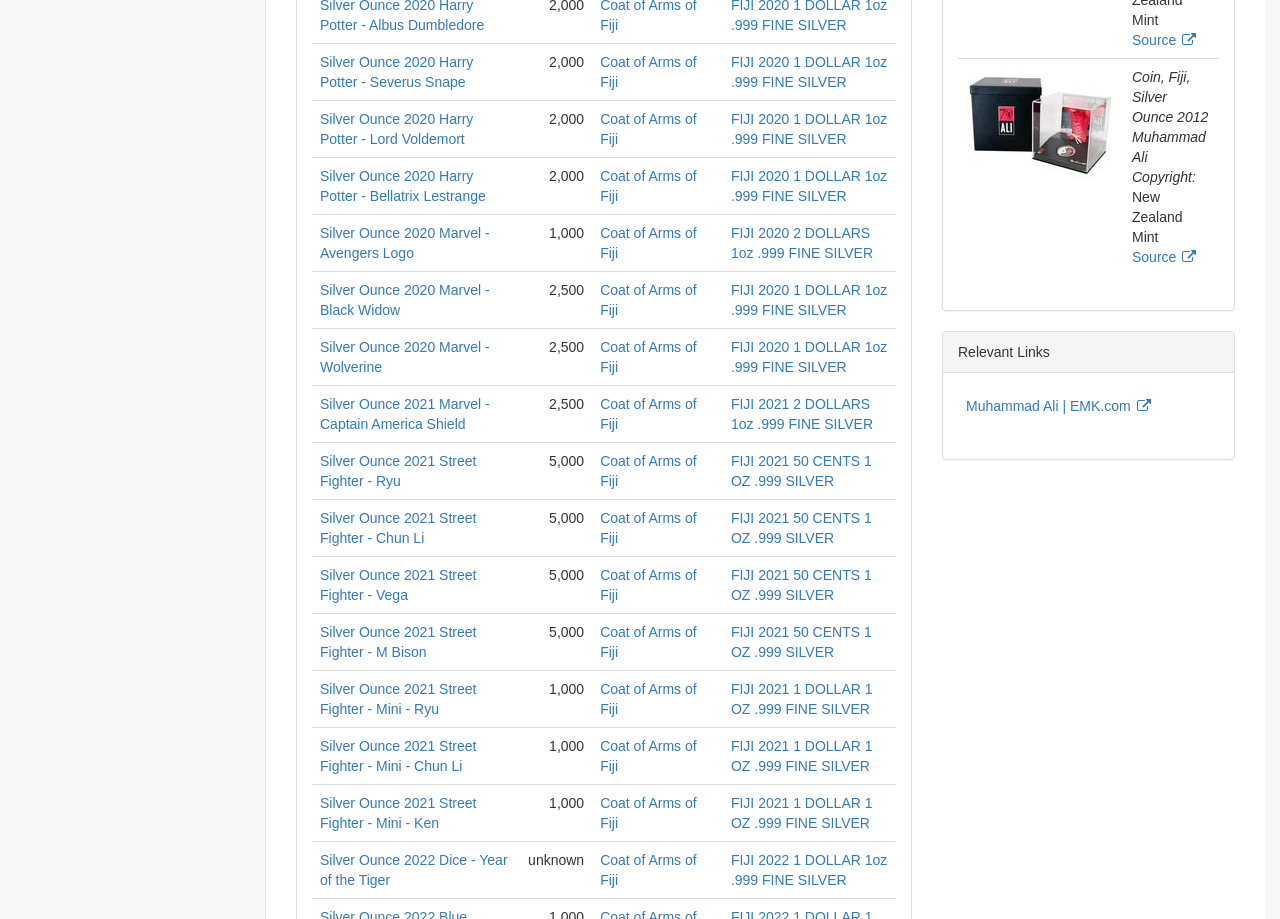Determine the bounding box coordinates for the element that should be clicked to follow this instruction: "Click on Silver Ounce 2020 Harry Potter - Severus Snape". The coordinates should be given as four float numbers between 0 and 1, in the format [left, top, right, bottom].

[0.25, 0.059, 0.37, 0.098]